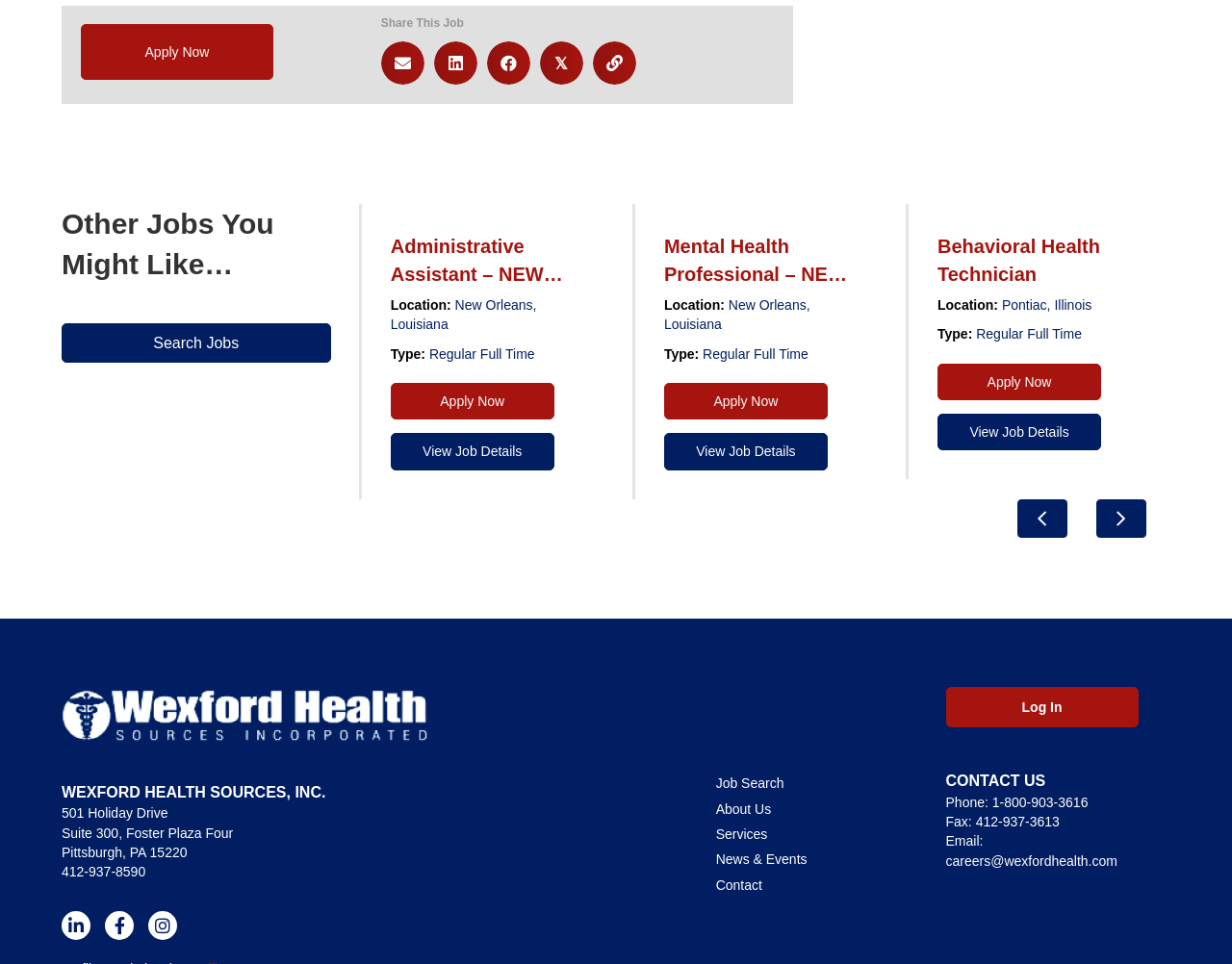Show the bounding box coordinates of the element that should be clicked to complete the task: "Log in".

[0.768, 0.712, 0.924, 0.755]